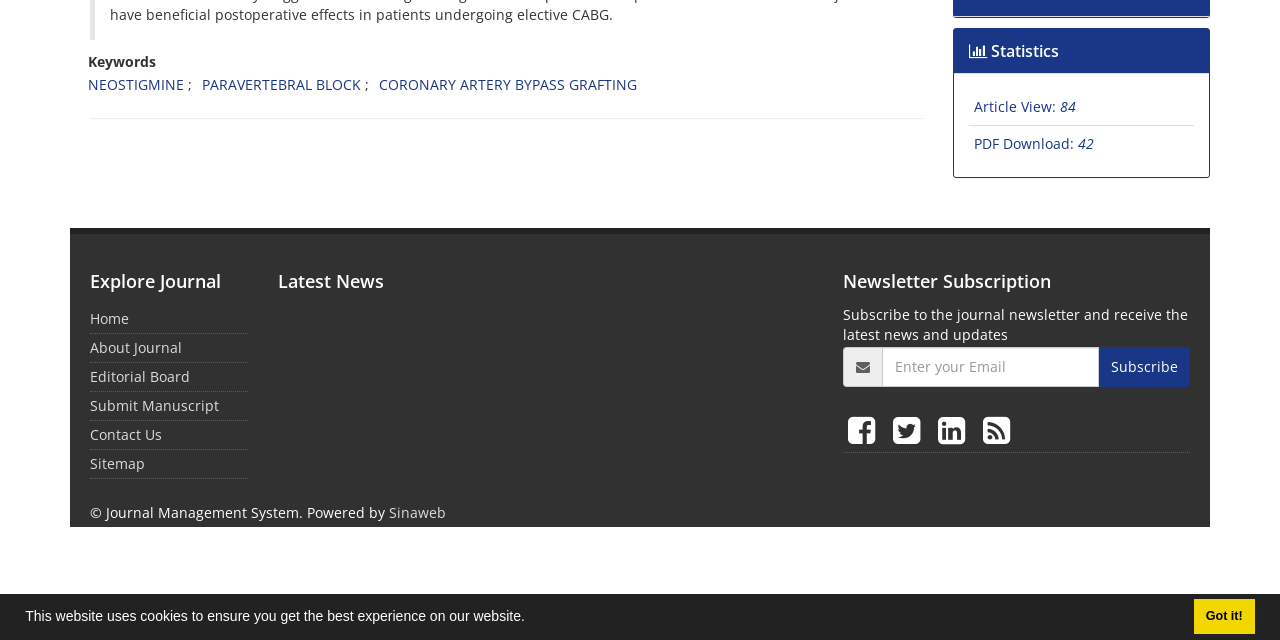Please determine the bounding box coordinates for the UI element described here. Use the format (top-left x, top-left y, bottom-right x, bottom-right y) with values bounded between 0 and 1: CORONARY ARTERY BYPASS GRAFTING

[0.296, 0.118, 0.498, 0.147]